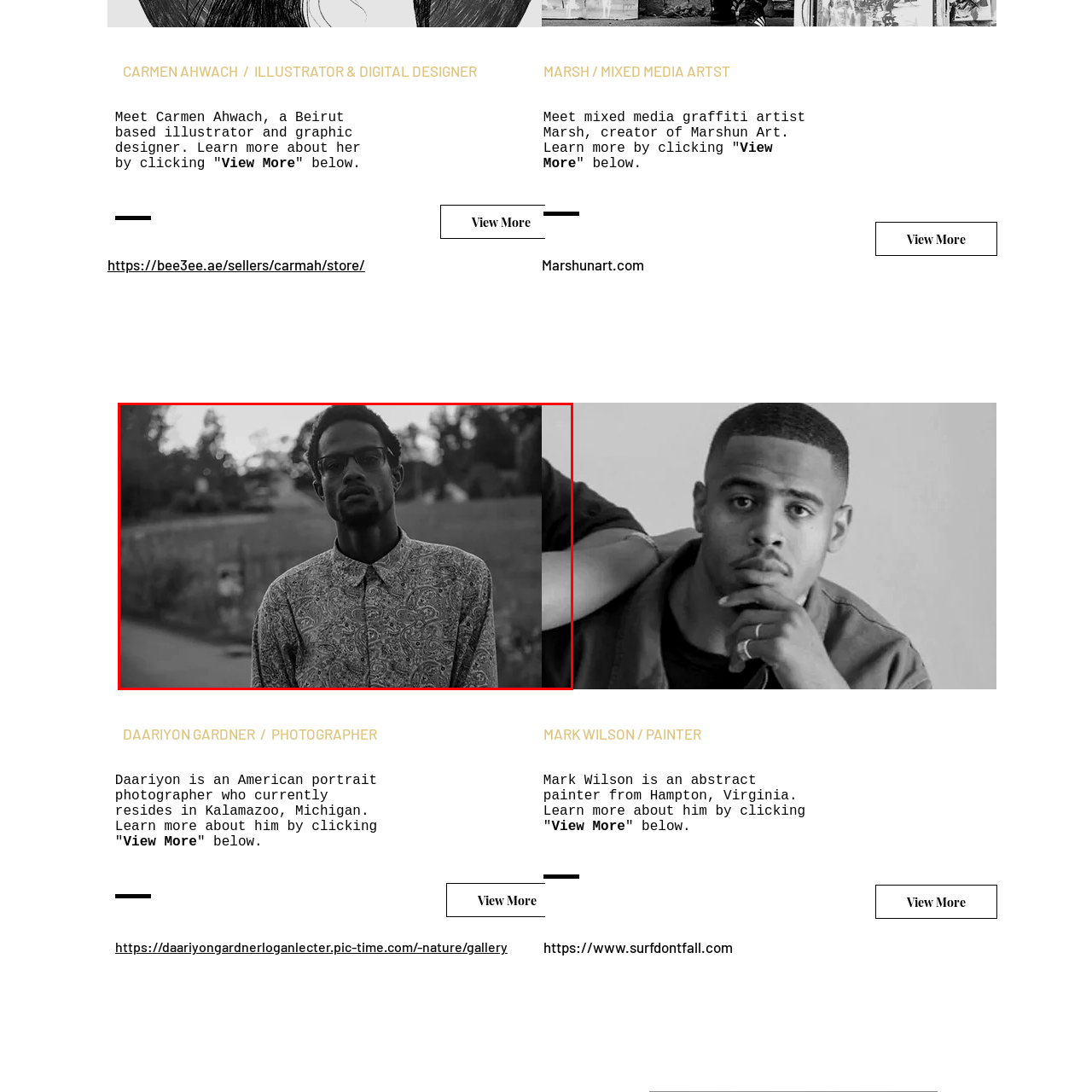Observe the image inside the red bounding box and respond to the question with a single word or phrase:
Who is the featured photographer?

Daariyon Gardner